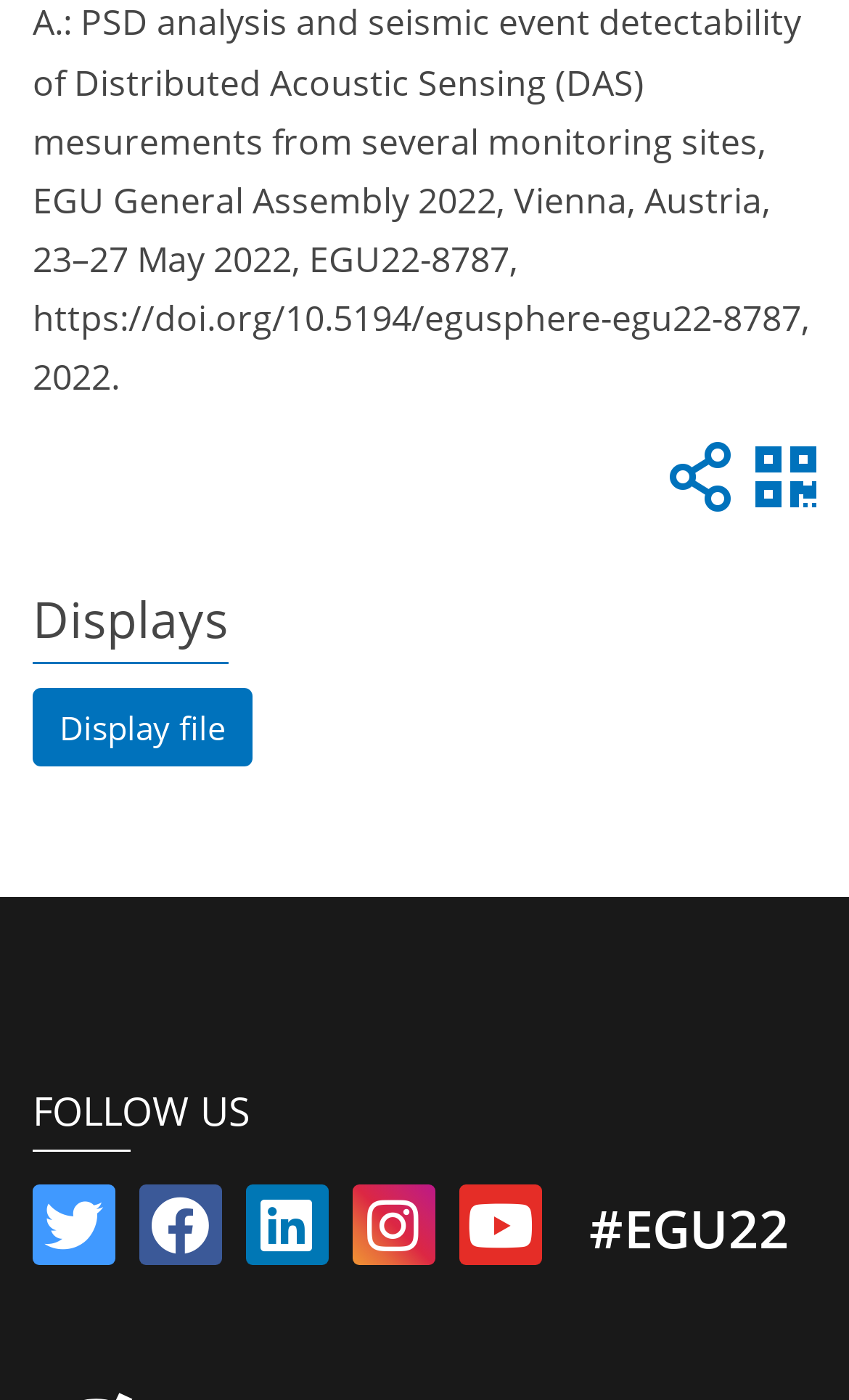Given the description: "Display file", determine the bounding box coordinates of the UI element. The coordinates should be formatted as four float numbers between 0 and 1, [left, top, right, bottom].

[0.038, 0.492, 0.296, 0.548]